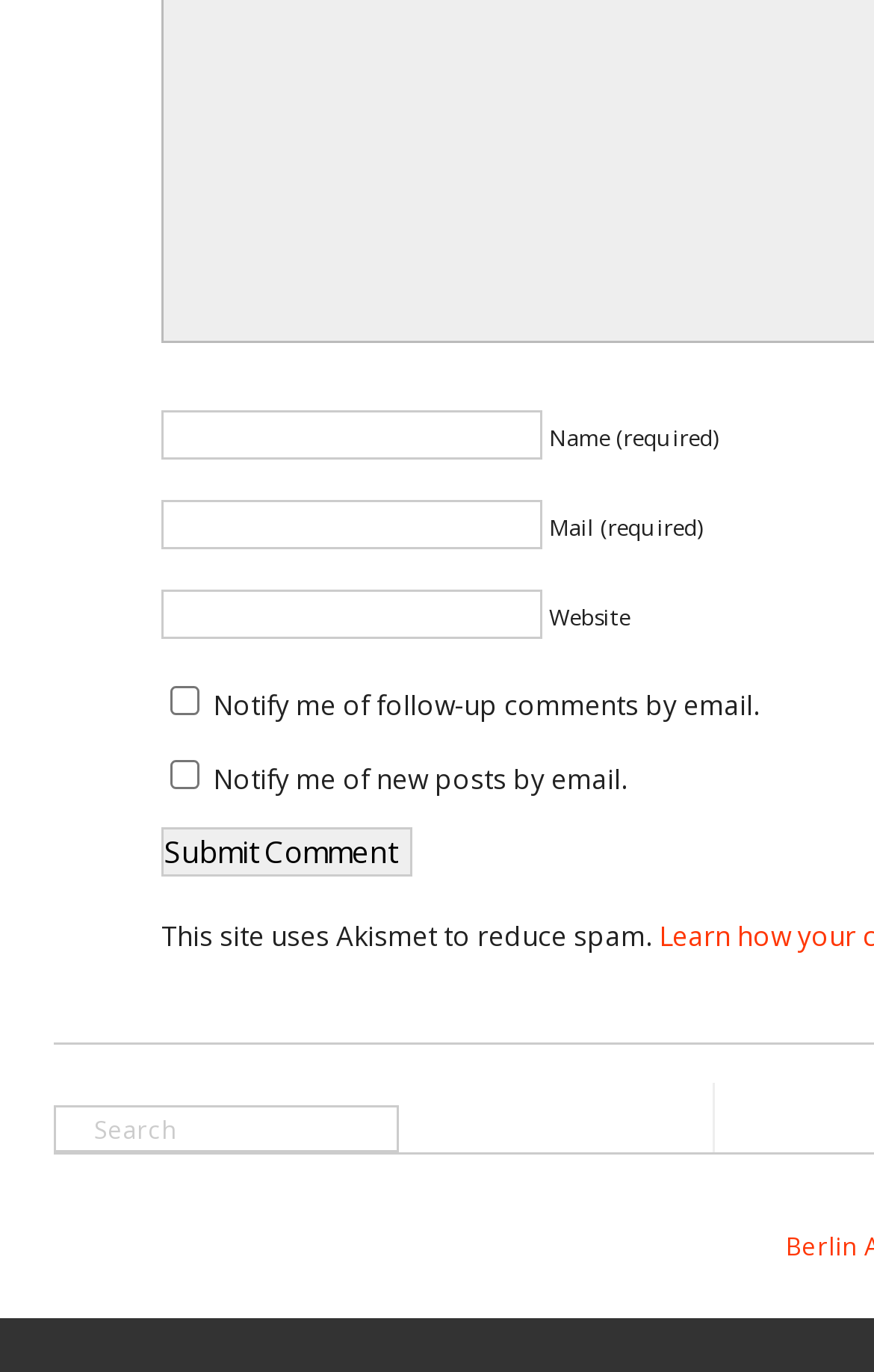Carefully examine the image and provide an in-depth answer to the question: What is the message below the comment form?

The message below the comment form states 'This site uses Akismet to reduce spam.', indicating that the website uses Akismet, a spam filtering service, to reduce spam comments.